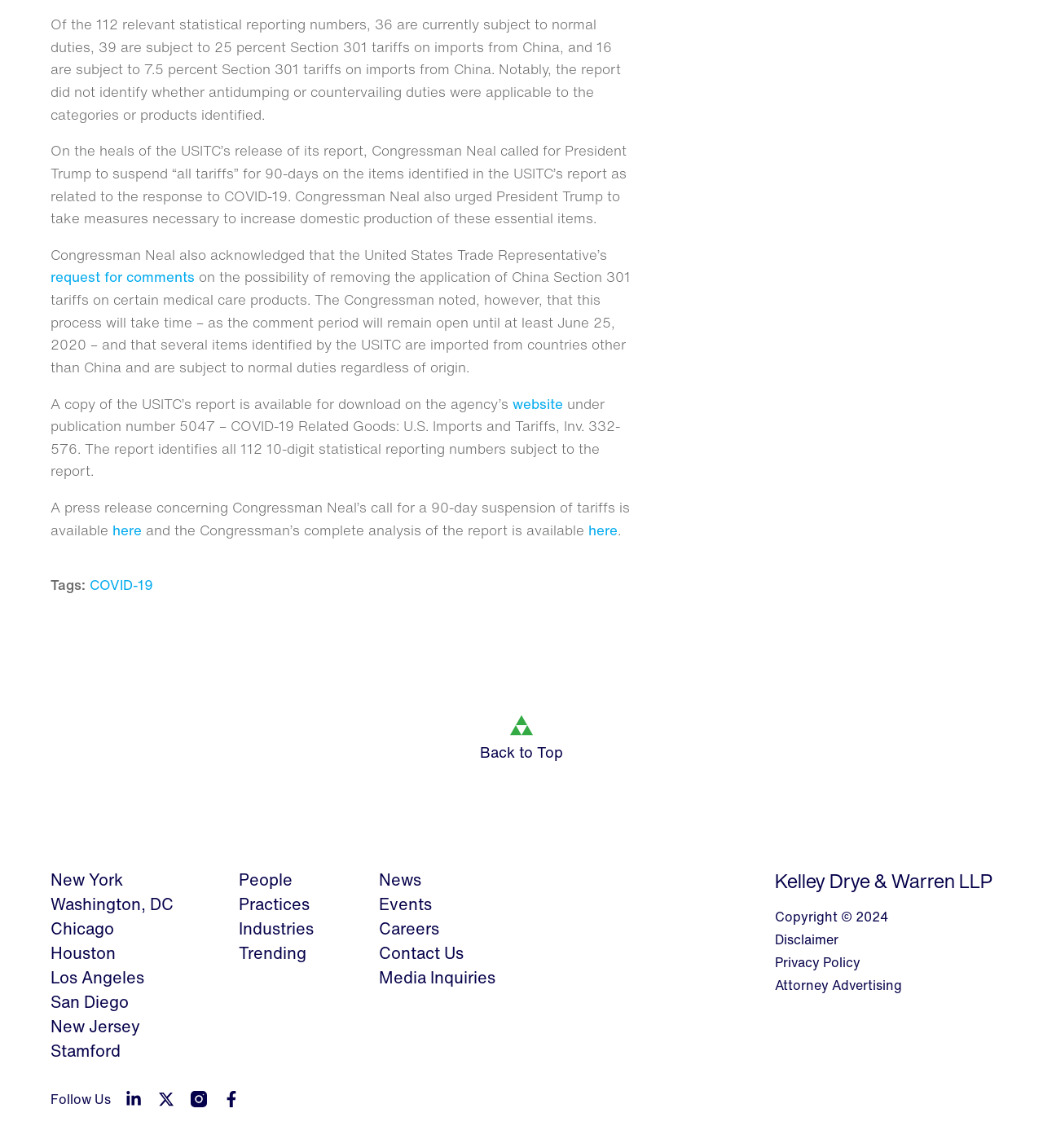What is the name of the law firm?
Look at the image and answer the question with a single word or phrase.

Kelley Drye & Warren LLP